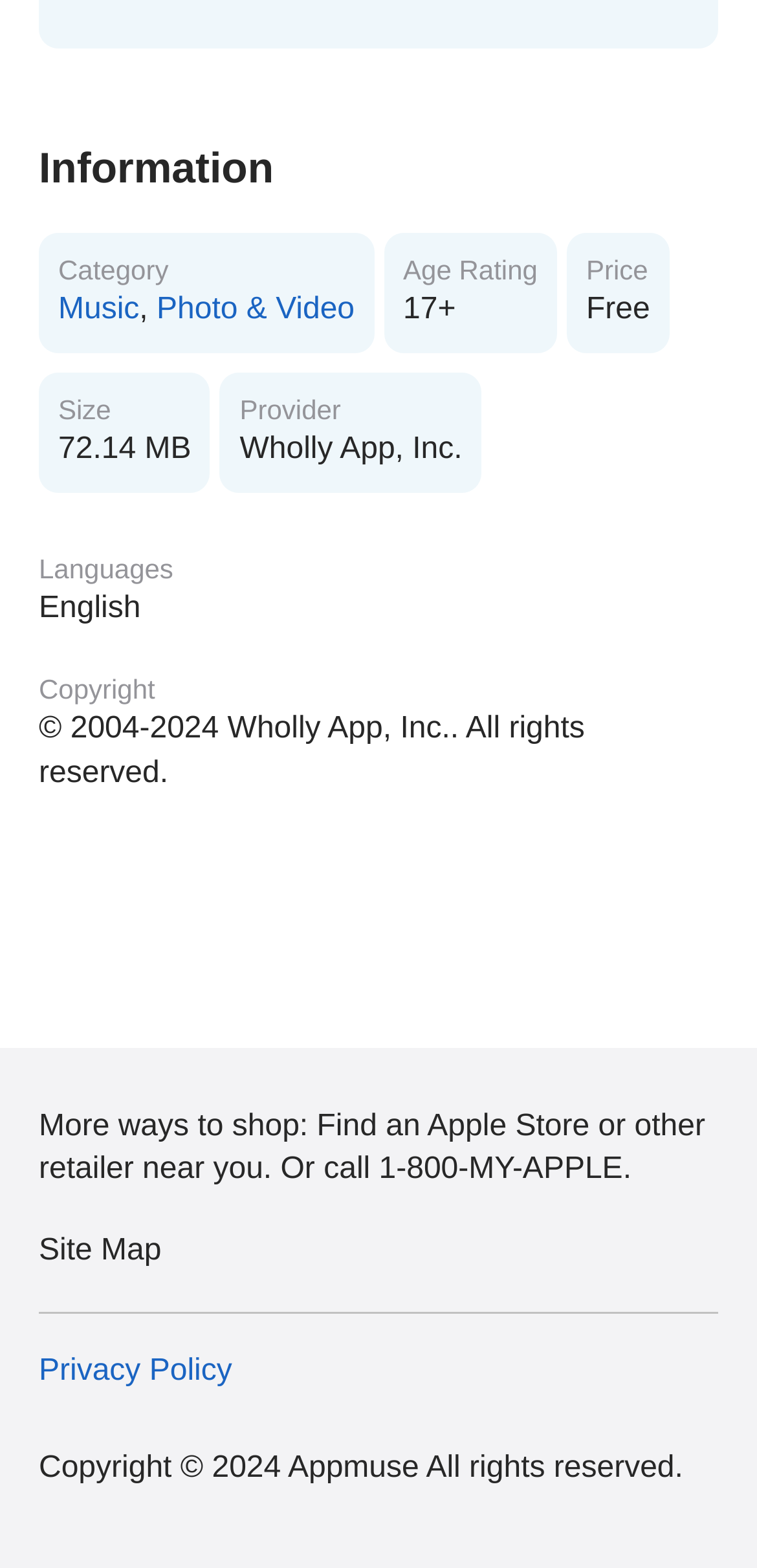Locate the UI element described by Photo & Video and provide its bounding box coordinates. Use the format (top-left x, top-left y, bottom-right x, bottom-right y) with all values as floating point numbers between 0 and 1.

[0.207, 0.187, 0.468, 0.208]